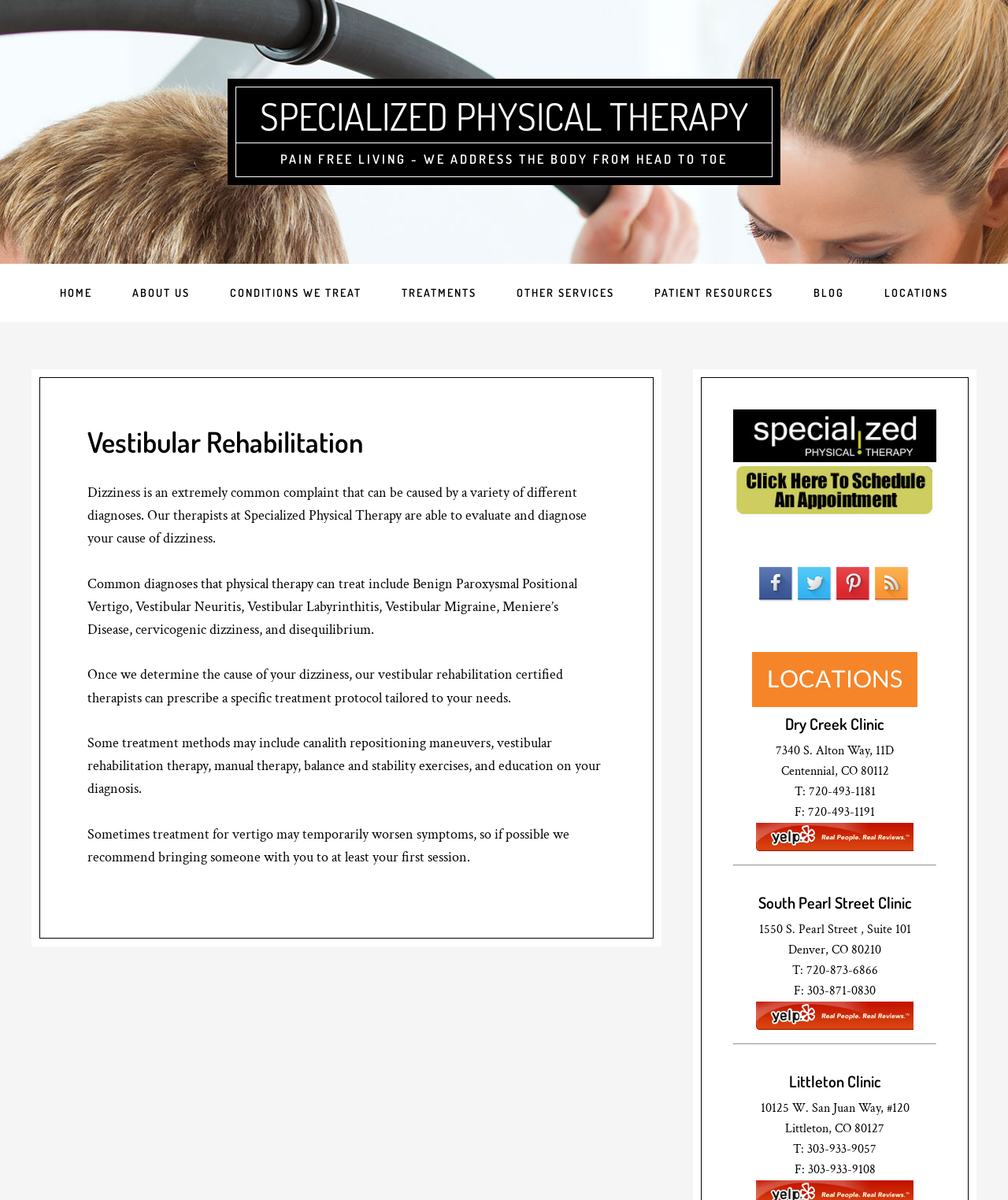Please specify the bounding box coordinates of the element that should be clicked to execute the given instruction: 'Read about 'Vestibular Rehabilitation''. Ensure the coordinates are four float numbers between 0 and 1, expressed as [left, top, right, bottom].

[0.039, 0.314, 0.648, 0.782]